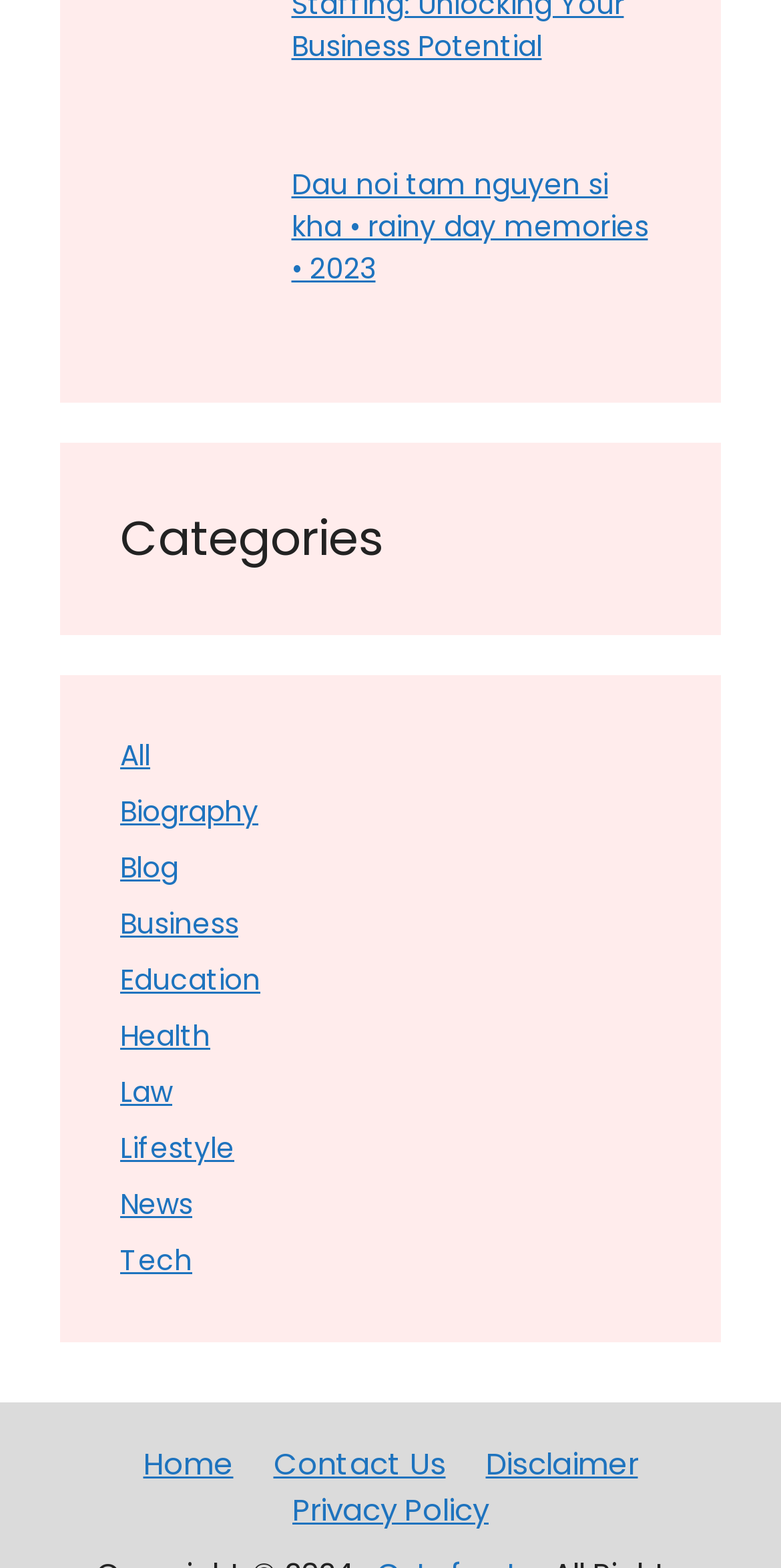Locate the bounding box coordinates of the element that needs to be clicked to carry out the instruction: "View University of Lynchburg DMSc Doctoral Project Assignment Repository". The coordinates should be given as four float numbers ranging from 0 to 1, i.e., [left, top, right, bottom].

None